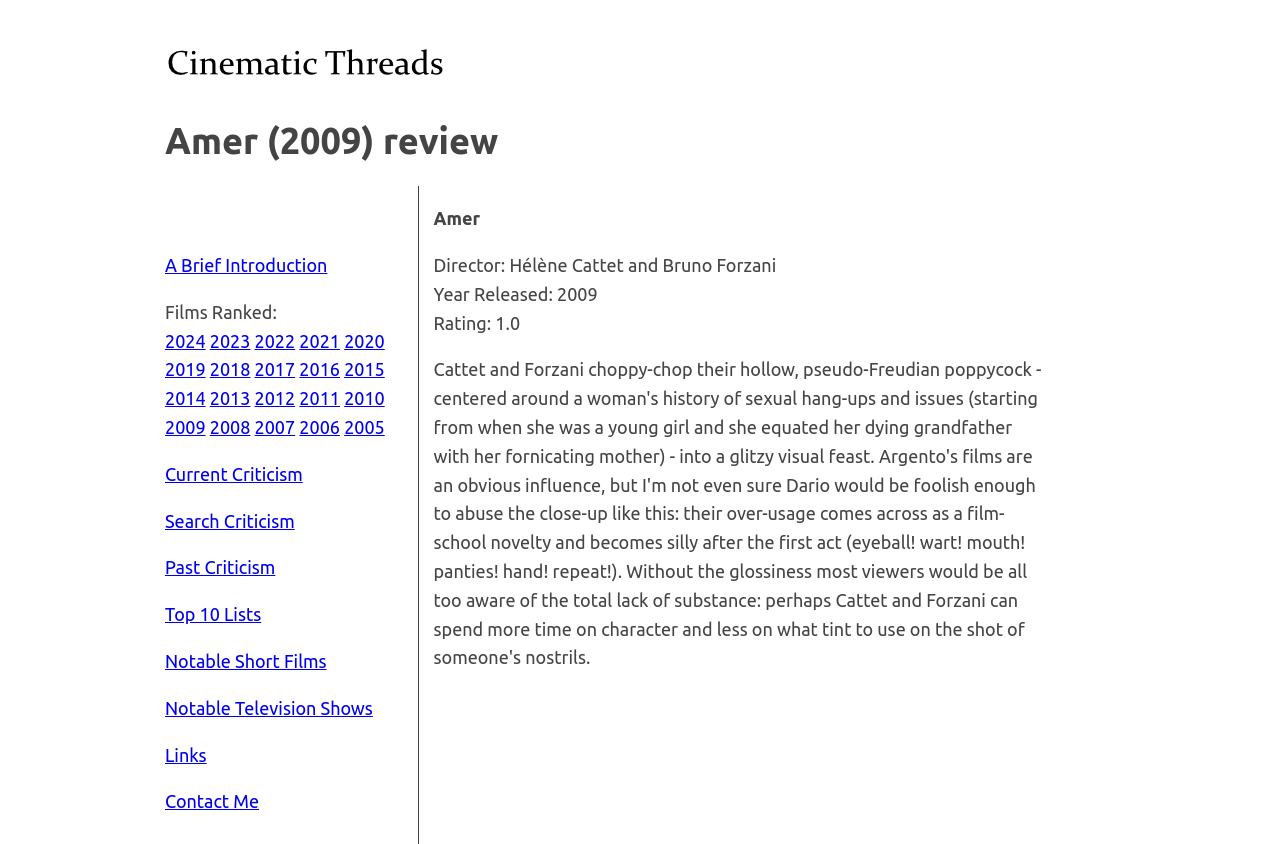Find the bounding box coordinates for the area that must be clicked to perform this action: "Contact us".

None